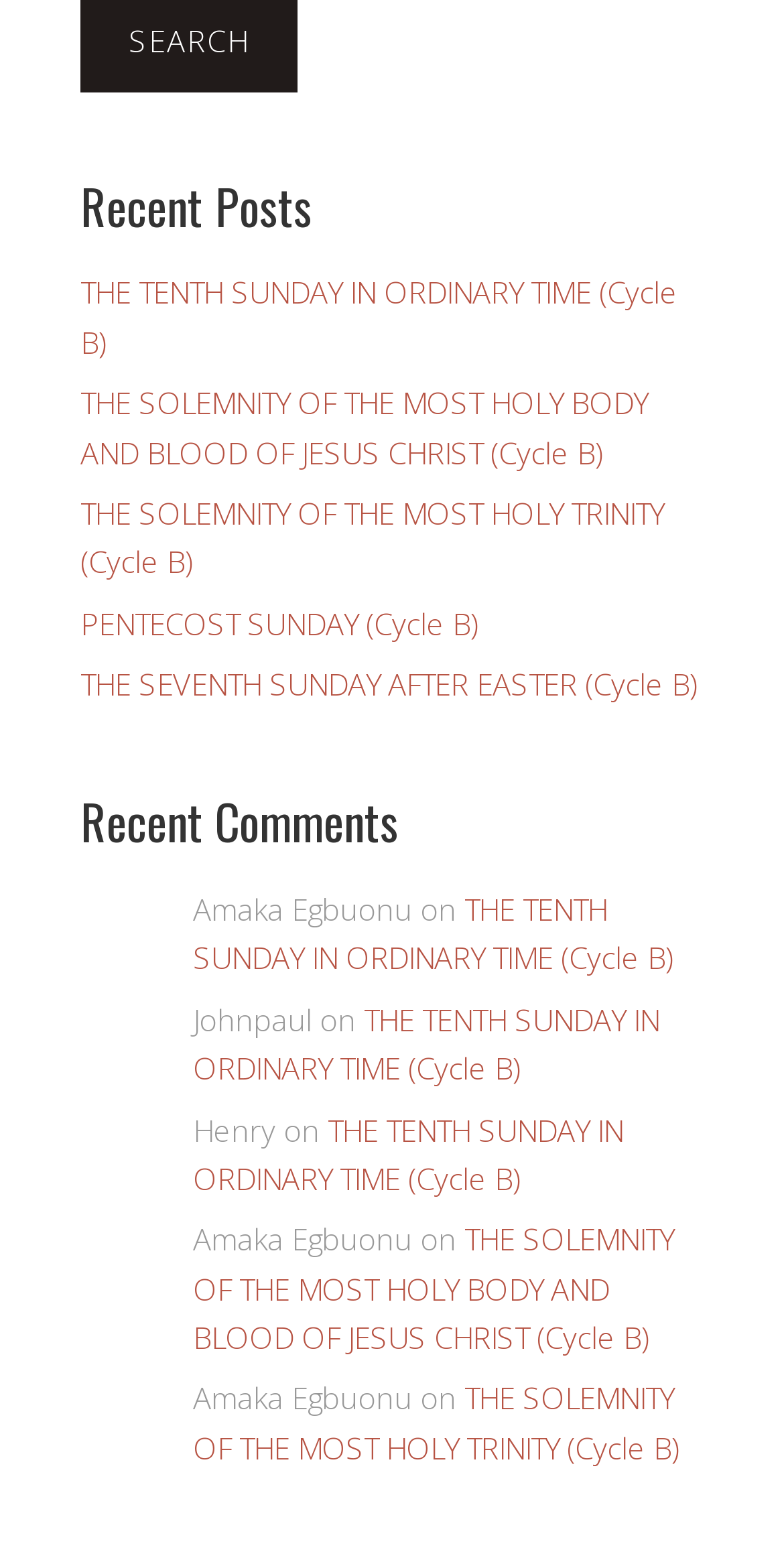Answer the question briefly using a single word or phrase: 
What is the first recent post?

THE TENTH SUNDAY IN ORDINARY TIME (Cycle B)